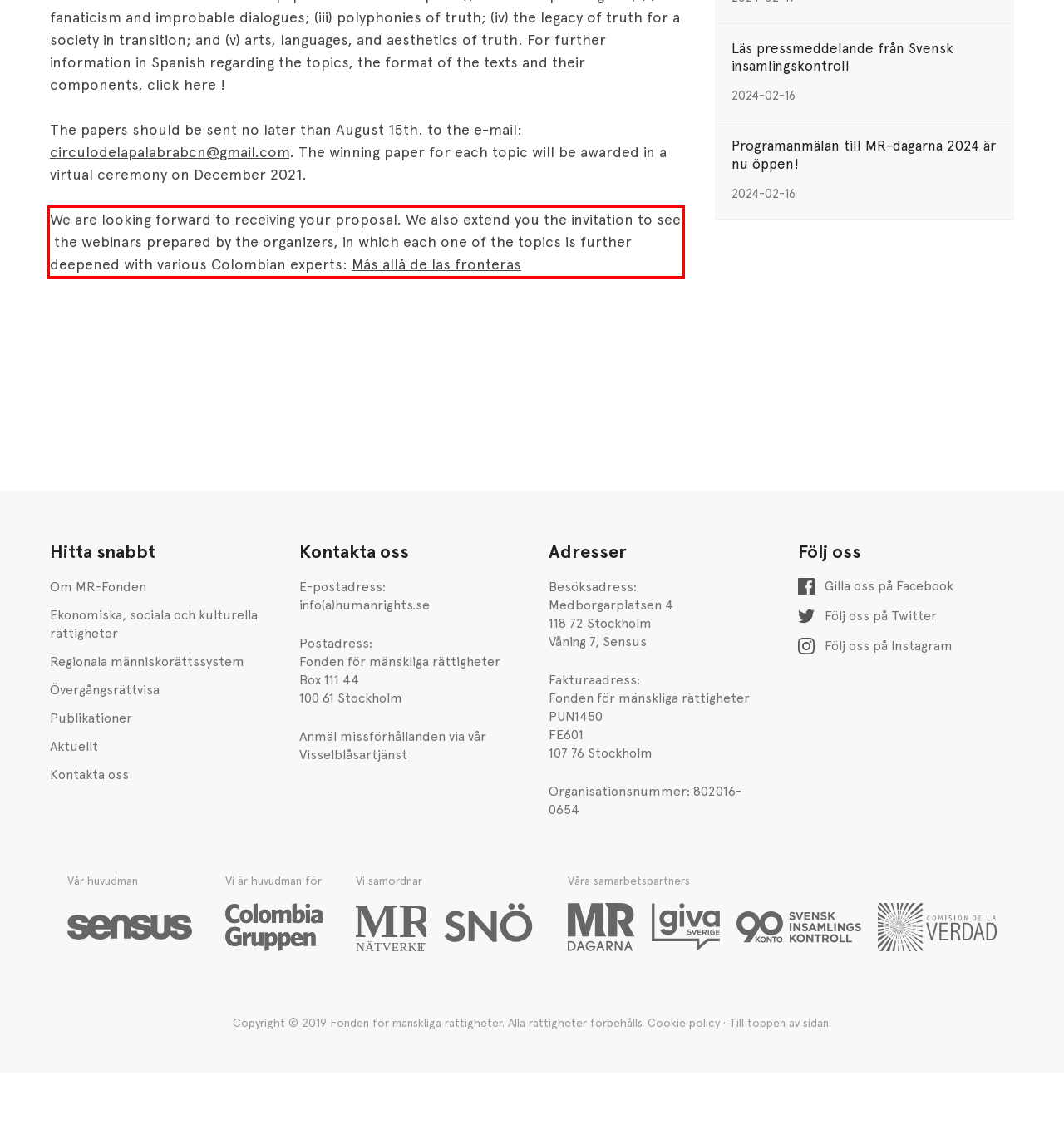Look at the provided screenshot of the webpage and perform OCR on the text within the red bounding box.

We are looking forward to receiving your proposal. We also extend you the invitation to see the webinars prepared by the organizers, in which each one of the topics is further deepened with various Colombian experts: Más allá de las fronteras